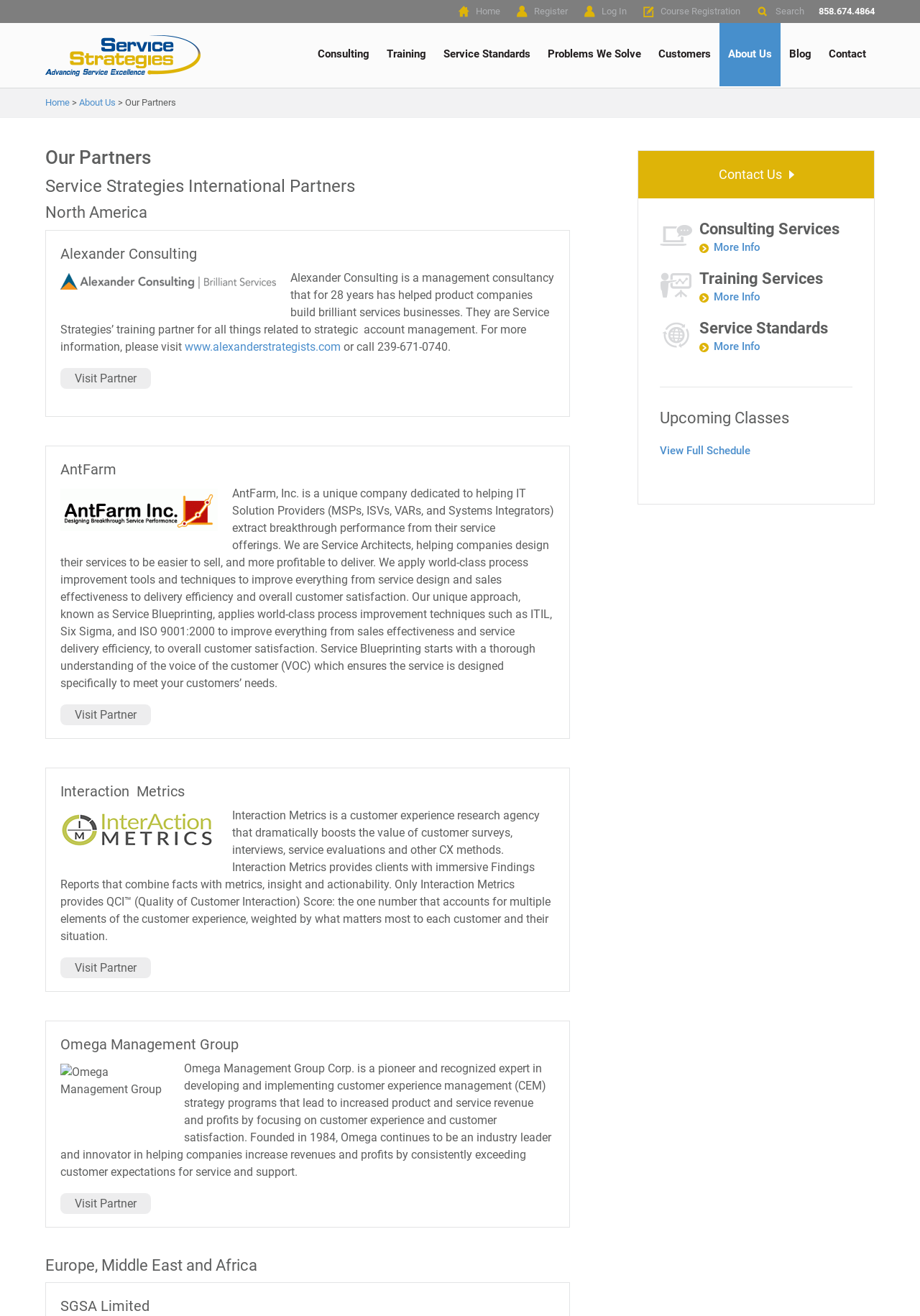Extract the bounding box coordinates for the HTML element that matches this description: "Blog". The coordinates should be four float numbers between 0 and 1, i.e., [left, top, right, bottom].

[0.848, 0.017, 0.891, 0.065]